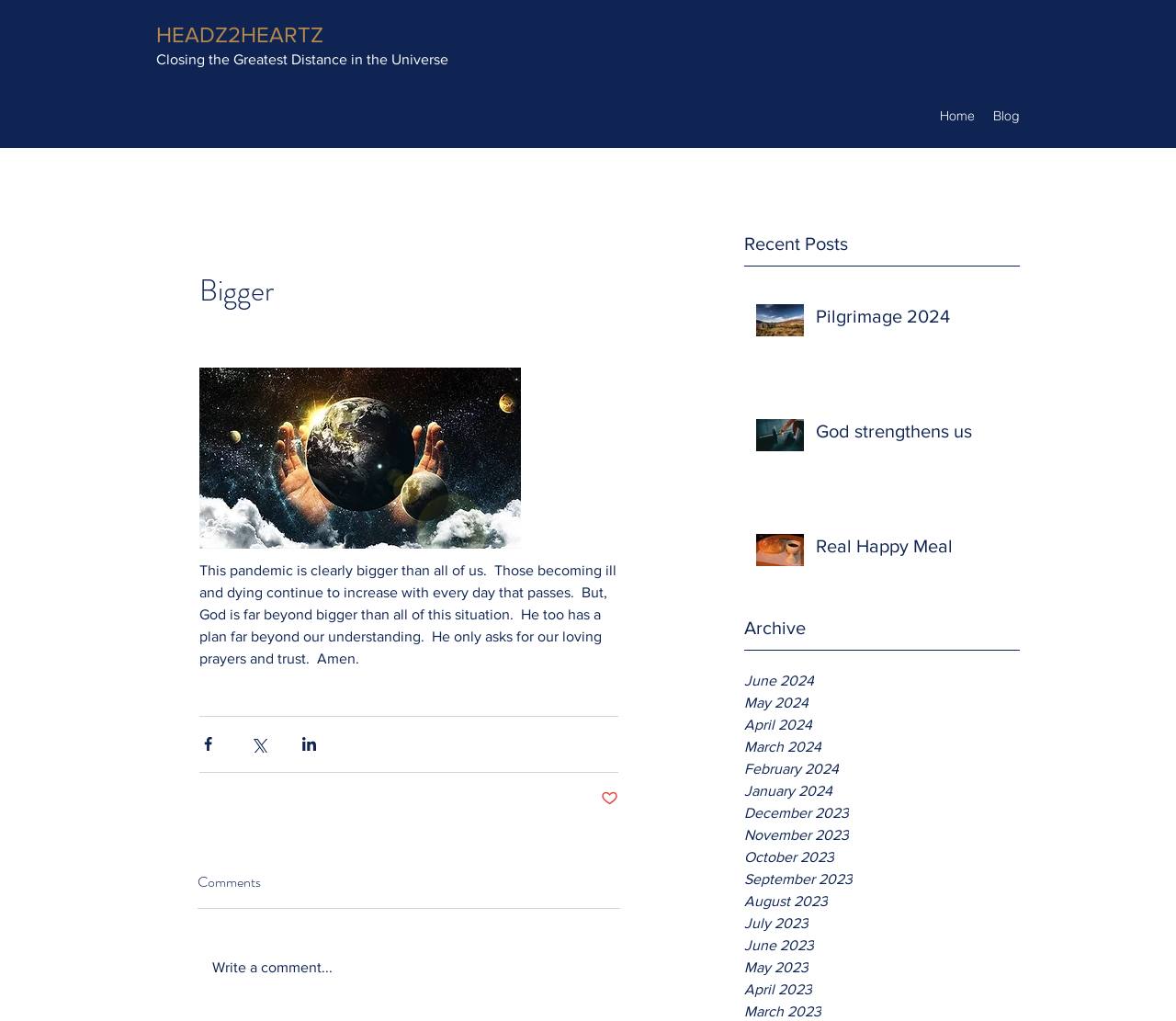Please indicate the bounding box coordinates of the element's region to be clicked to achieve the instruction: "Read the 'Pilgrimage 2024' post". Provide the coordinates as four float numbers between 0 and 1, i.e., [left, top, right, bottom].

[0.633, 0.286, 0.867, 0.372]